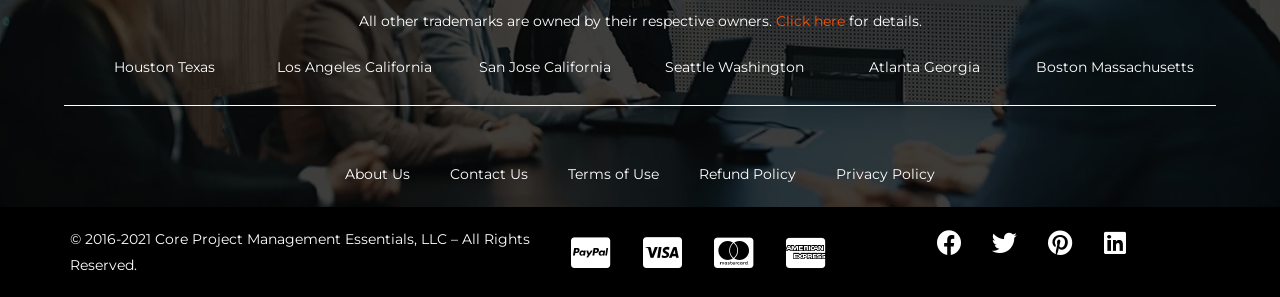Please identify the bounding box coordinates of where to click in order to follow the instruction: "Click on About Us".

[0.254, 0.51, 0.336, 0.665]